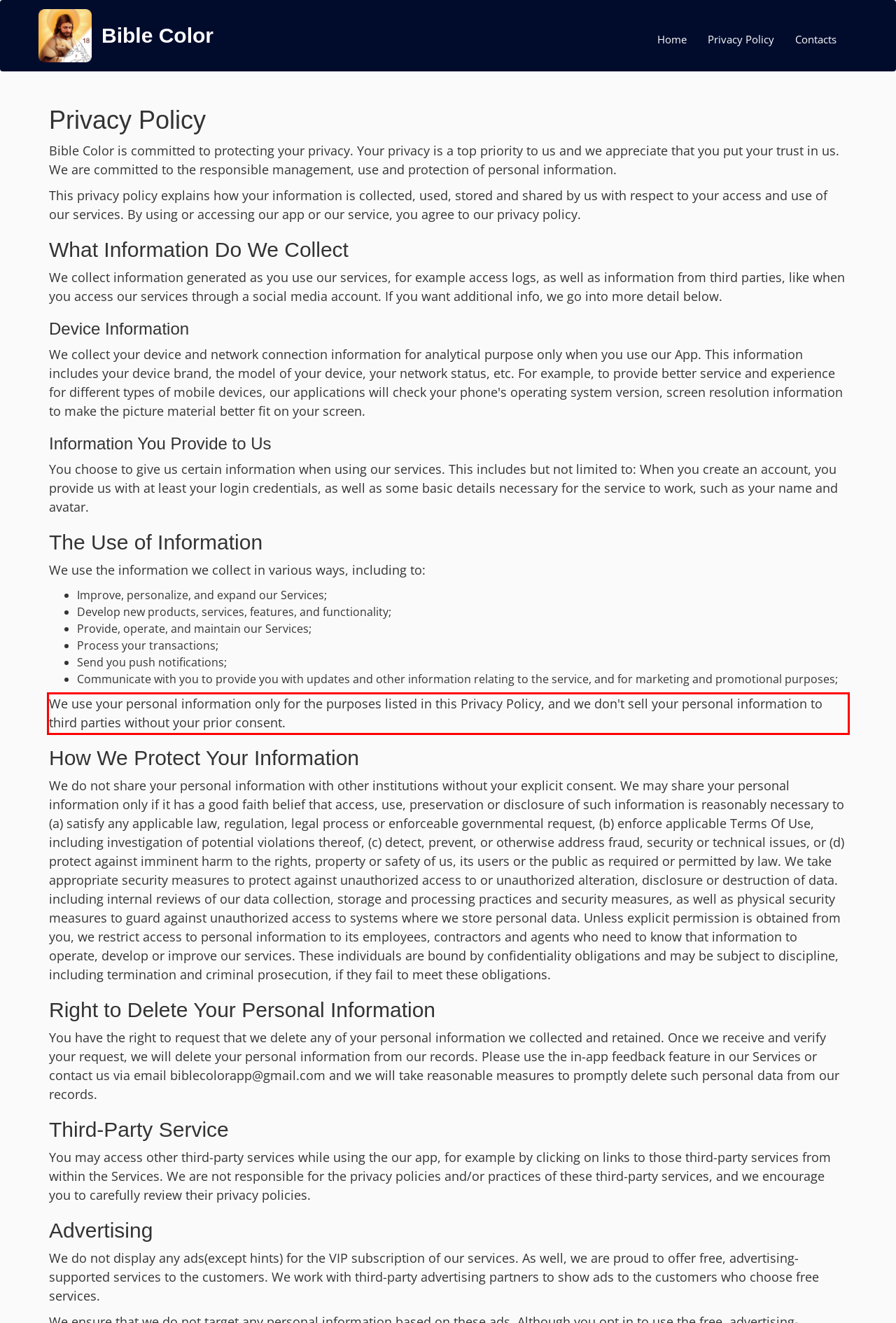Perform OCR on the text inside the red-bordered box in the provided screenshot and output the content.

We use your personal information only for the purposes listed in this Privacy Policy, and we don't sell your personal information to third parties without your prior consent.